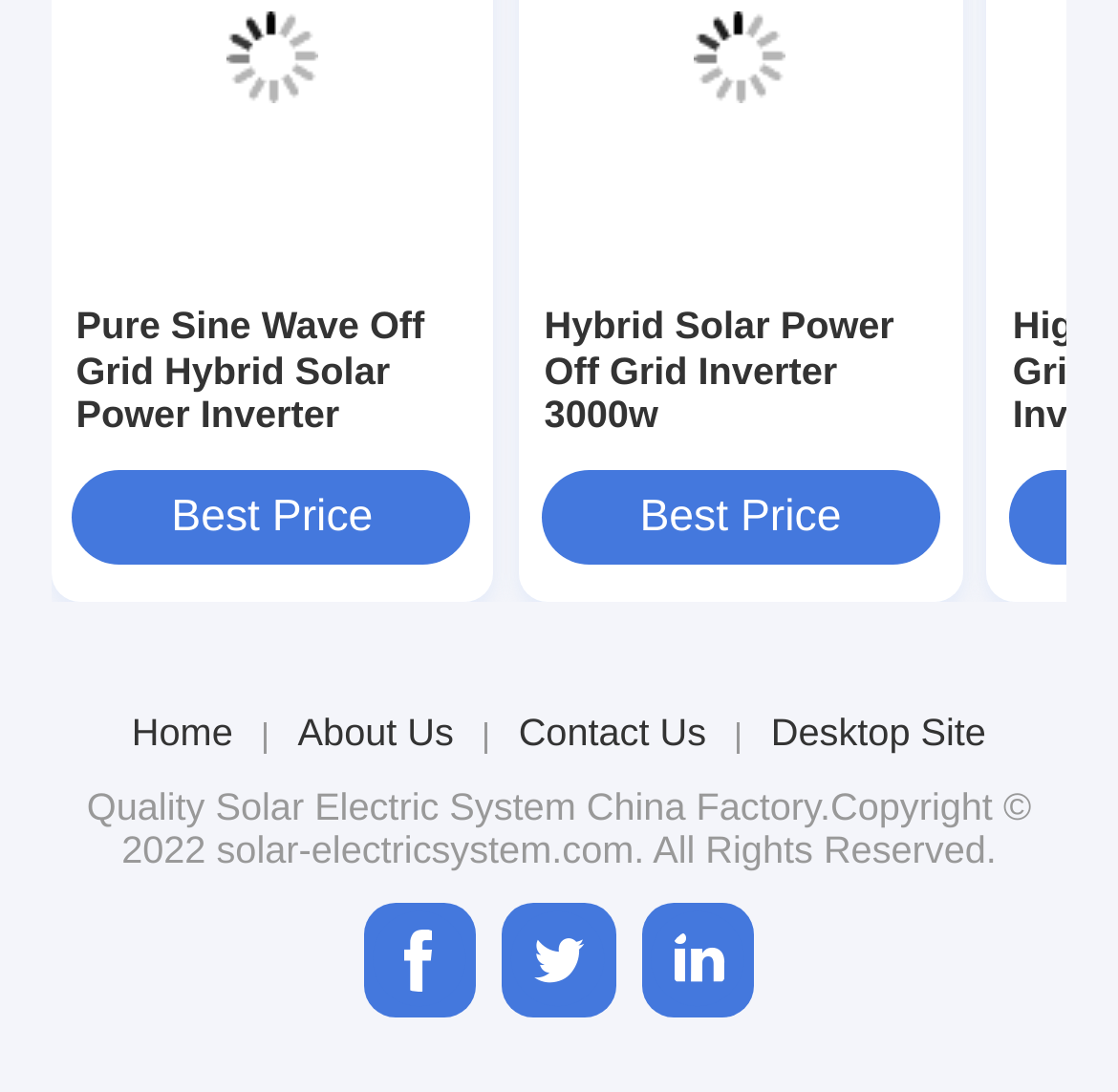Please determine the bounding box coordinates of the area that needs to be clicked to complete this task: 'Contact Us'. The coordinates must be four float numbers between 0 and 1, formatted as [left, top, right, bottom].

[0.464, 0.65, 0.632, 0.691]